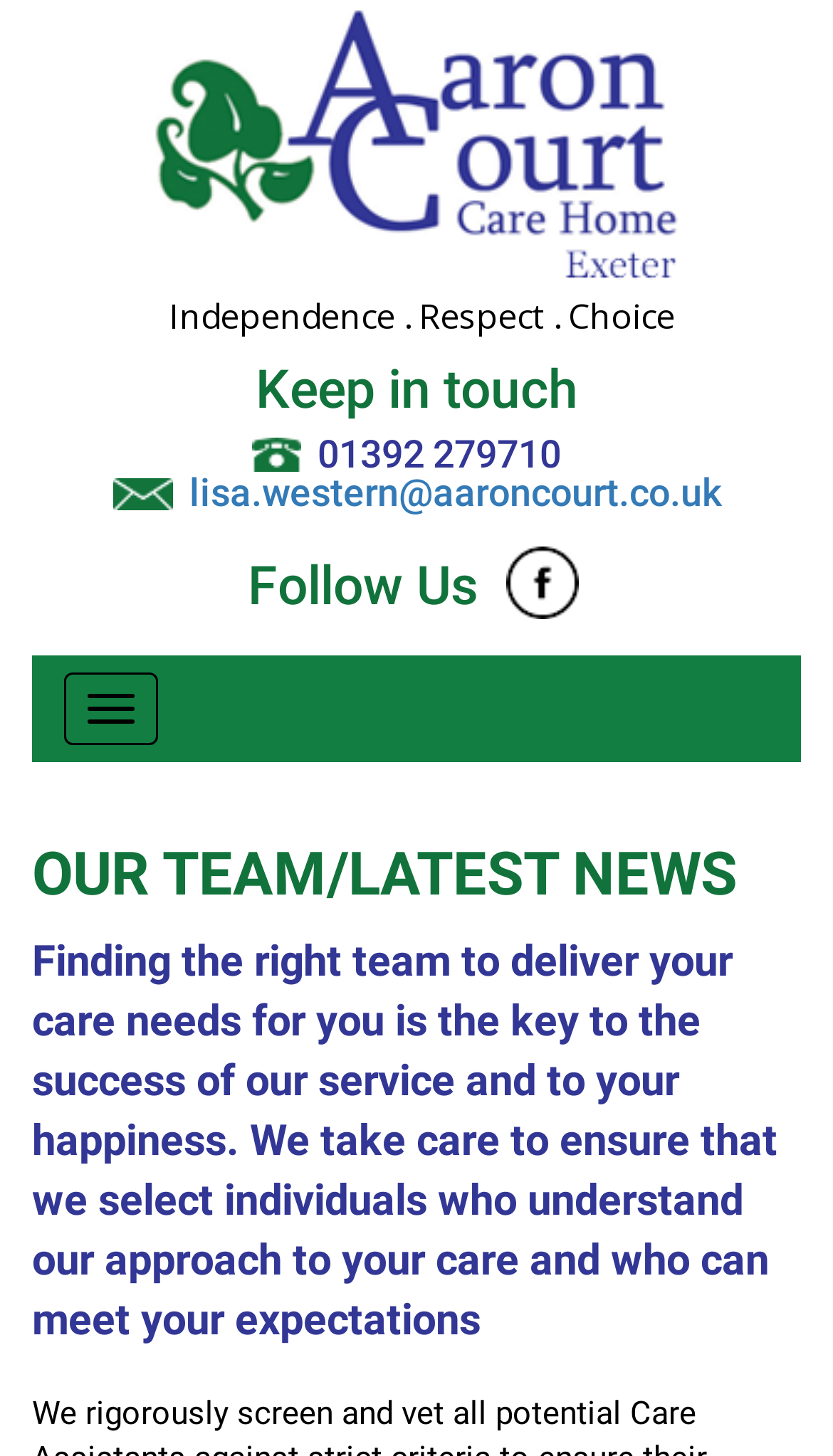Please provide a detailed answer to the question below based on the screenshot: 
What is the navigation button's initial state?

I found the navigation button's initial state by looking at the button element with the bounding box coordinates [0.077, 0.462, 0.19, 0.512], which has the property 'expanded' set to 'False', indicating that it is not expanded initially.